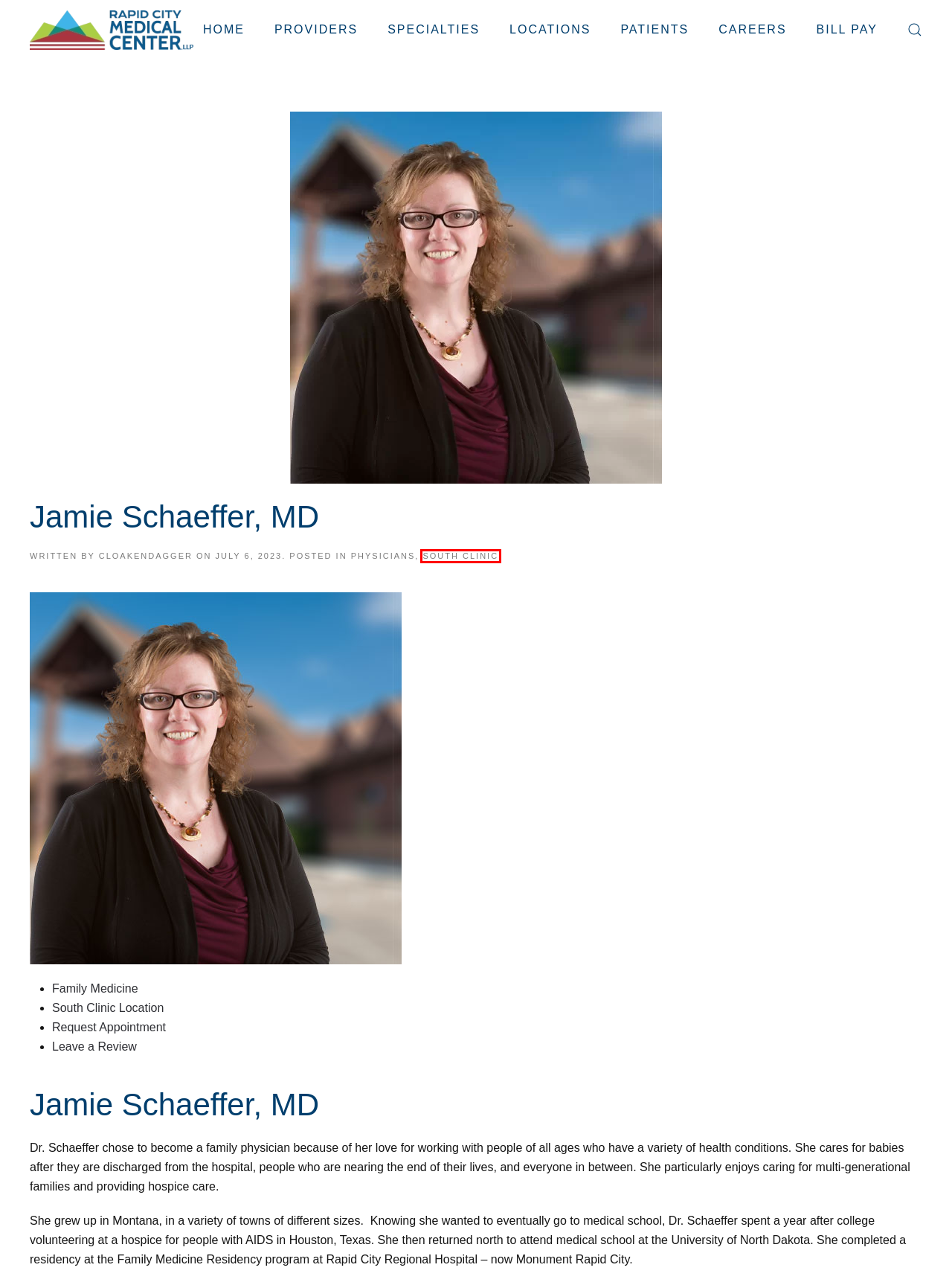Examine the screenshot of a webpage featuring a red bounding box and identify the best matching webpage description for the new page that results from clicking the element within the box. Here are the options:
A. Providers – Rapid City Medical Center
B. Physicians – Rapid City Medical Center
C. Patients – Rapid City Medical Center
D. South Clinic – Rapid City Medical Center
E. Careers – Rapid City Medical Center
F. Rapid City Medical Center – Black Hills Health Care
G. Jamie Schaeffer, MD – Rapid City Medical Center
H. Specialties – Rapid City Medical Center

D